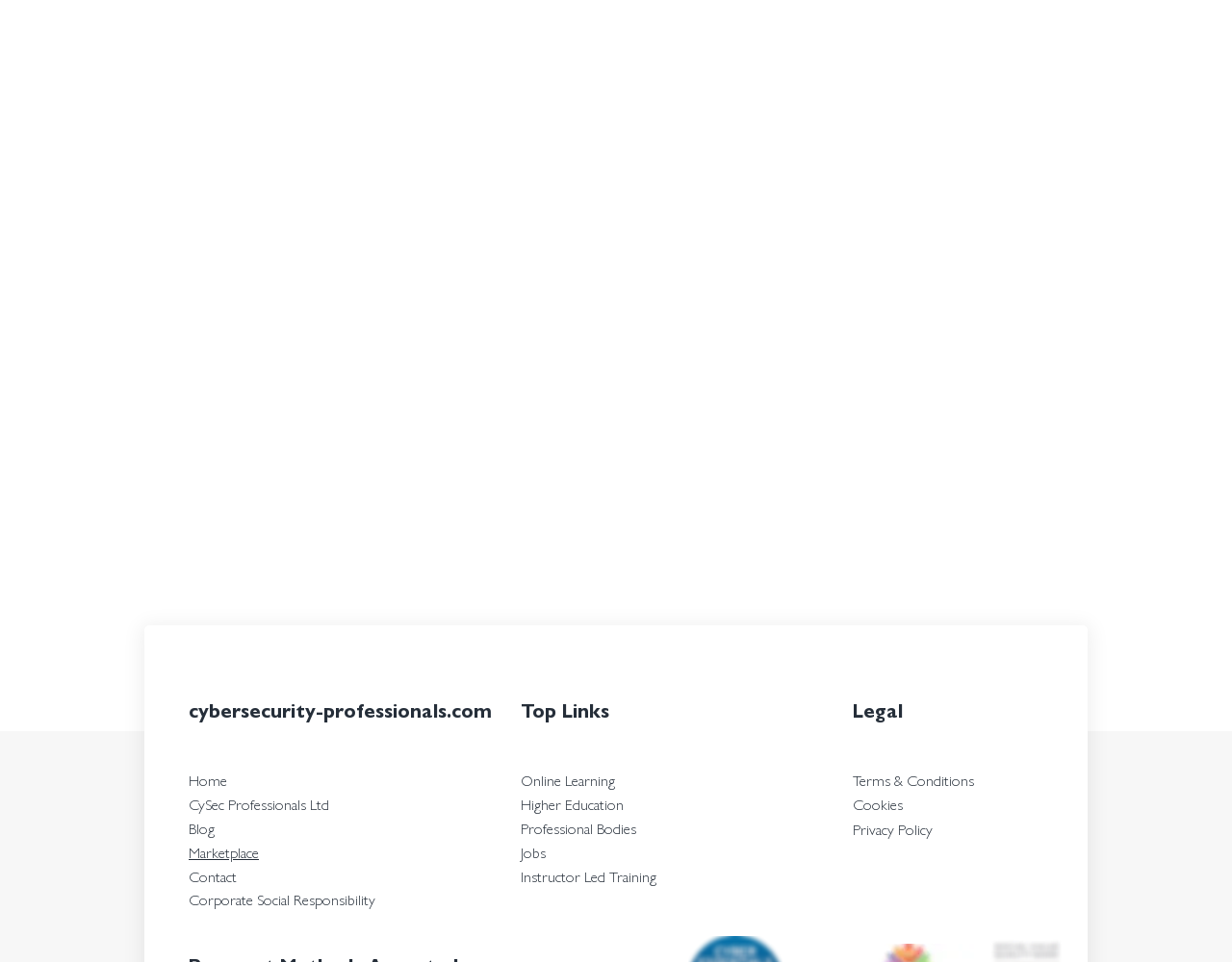Predict the bounding box coordinates for the UI element described as: "Privacy Policy". The coordinates should be four float numbers between 0 and 1, presented as [left, top, right, bottom].

[0.692, 0.85, 0.757, 0.873]